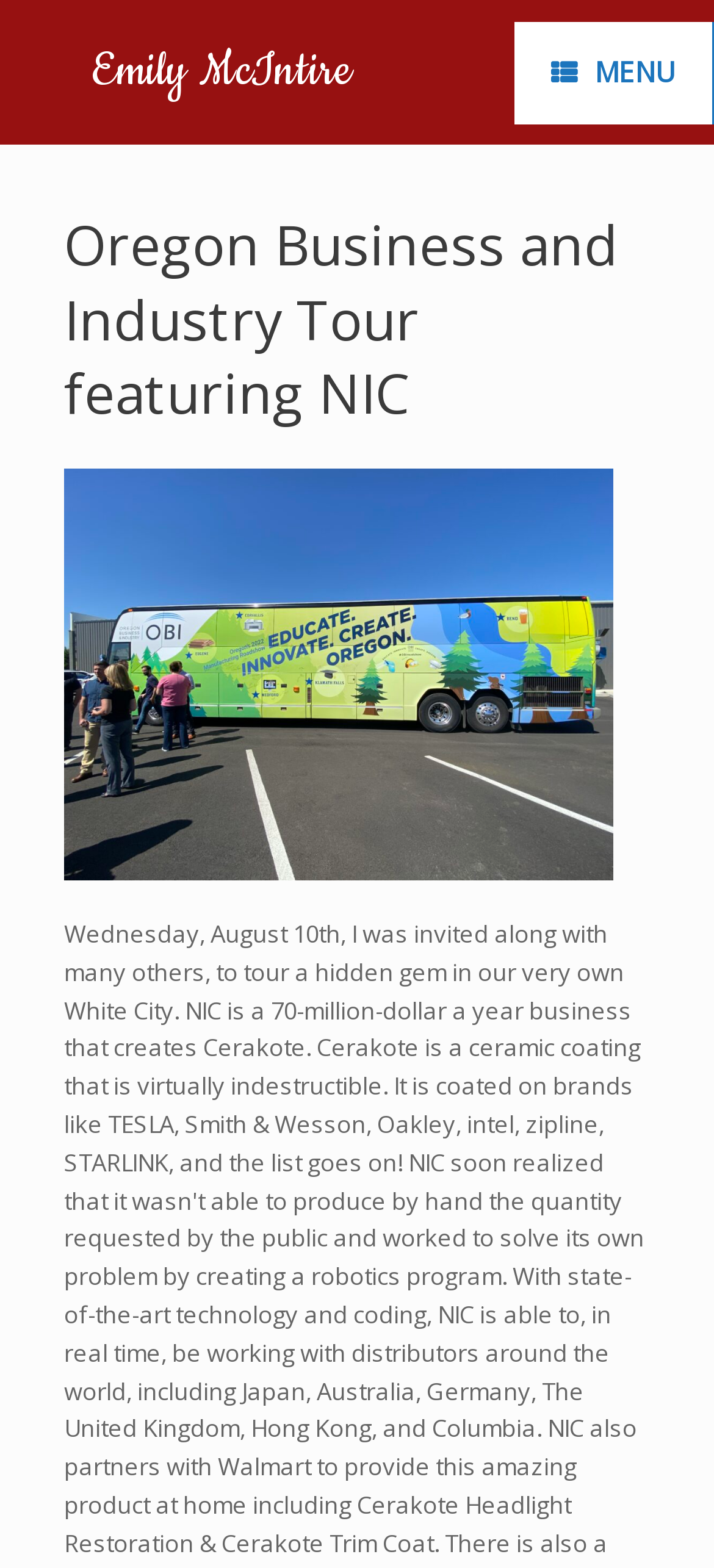Provide the bounding box coordinates of the UI element this sentence describes: "Emily McIntire".

[0.051, 0.0, 0.569, 0.092]